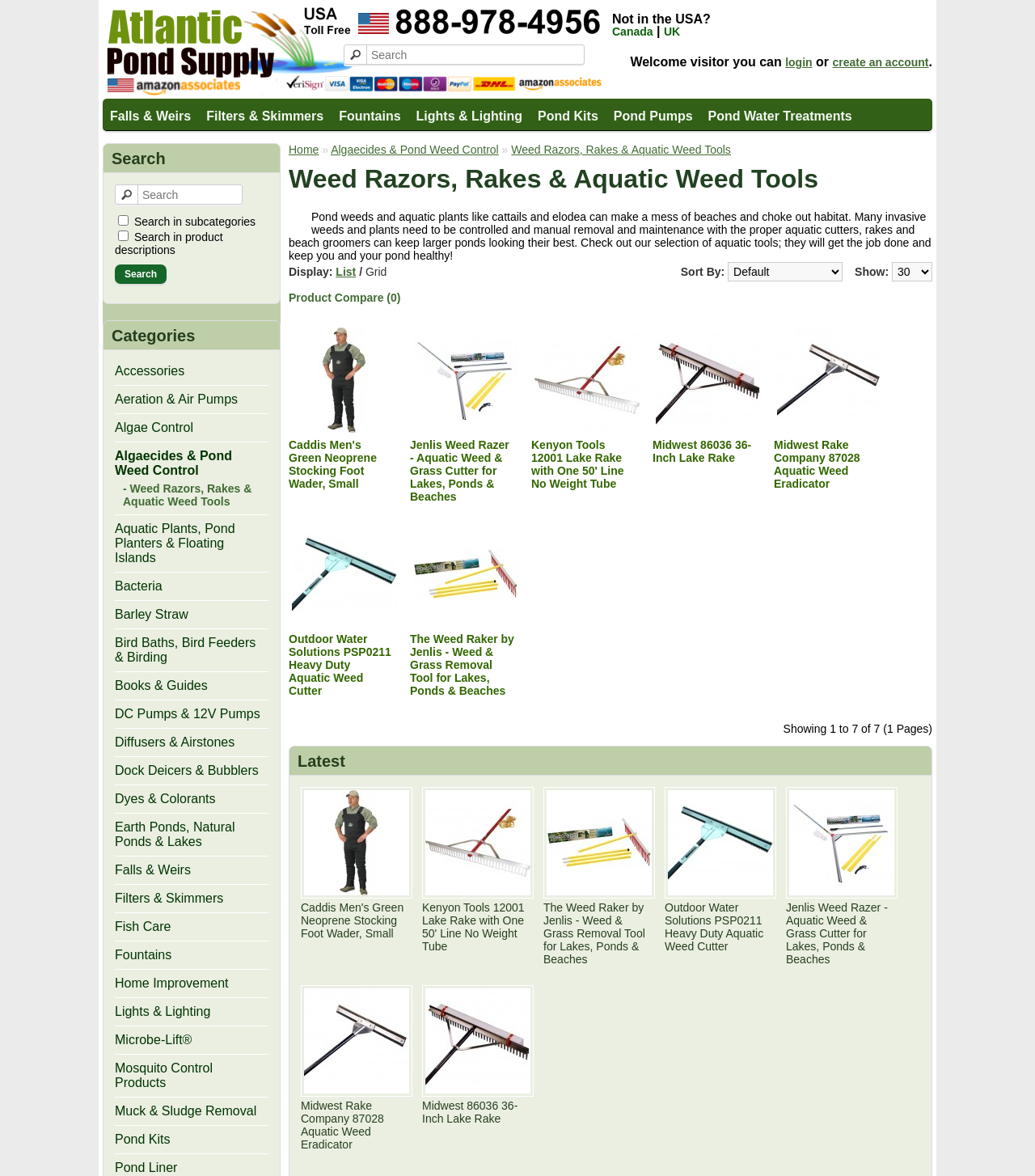Please locate the bounding box coordinates of the region I need to click to follow this instruction: "Check ownership information".

None